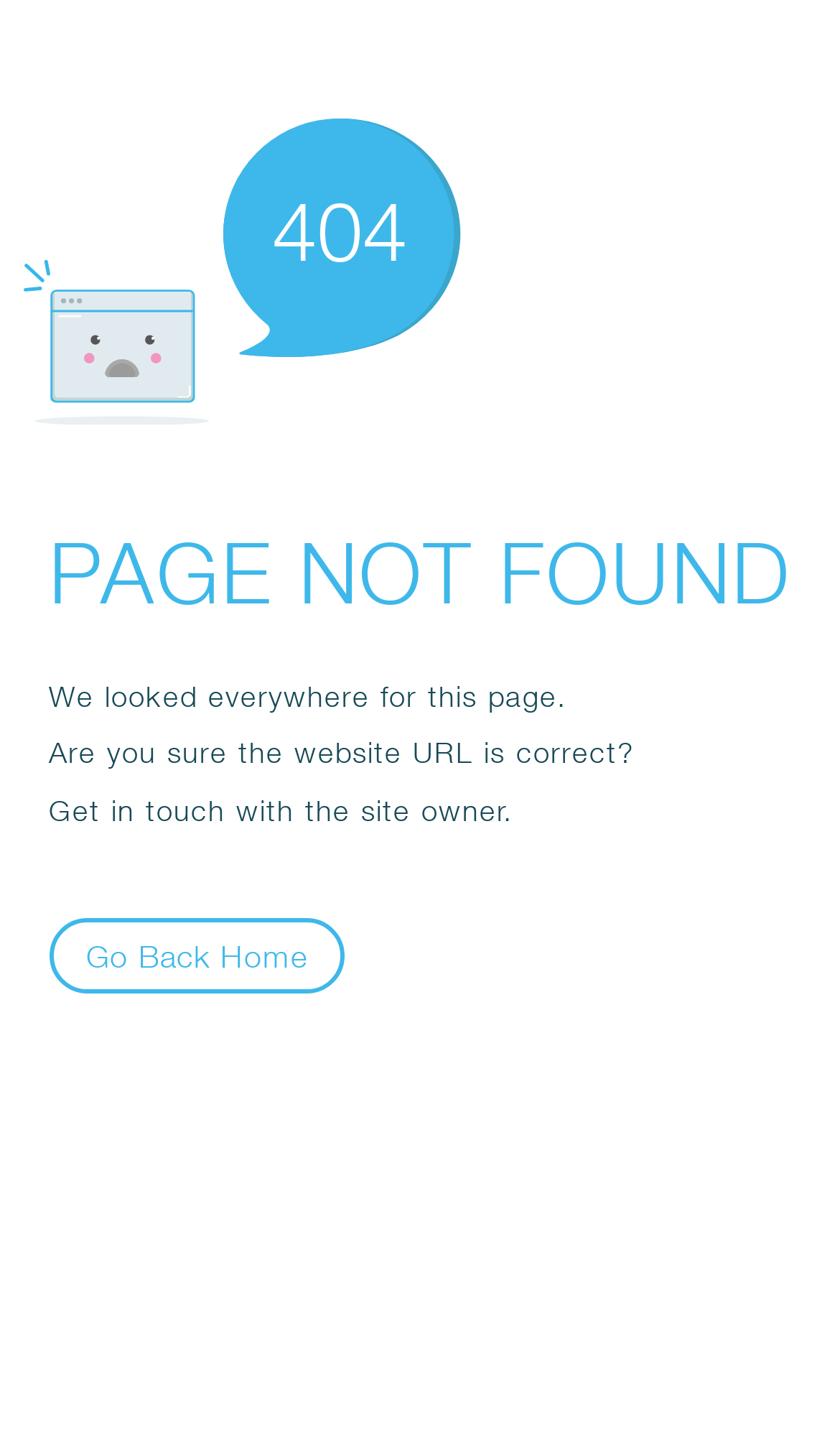Using details from the image, please answer the following question comprehensively:
What is the suggested action?

One of the suggested actions is to 'Get in touch with the site owner', which is displayed as a static text, and its bounding box coordinates indicate it is located below the main error message.